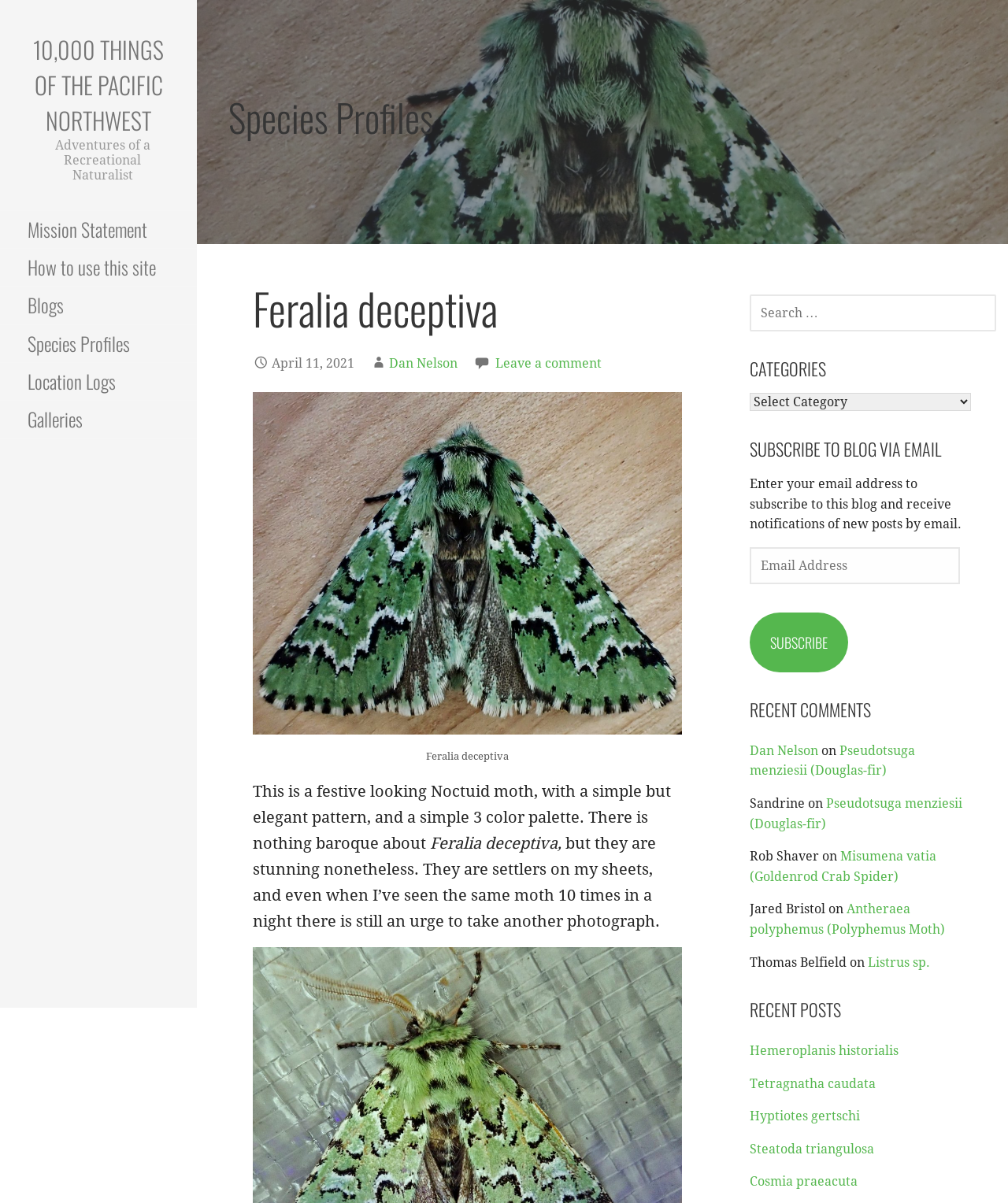Who is the author of the blog post?
Provide a detailed answer to the question, using the image to inform your response.

I found the answer by looking at the link 'Dan Nelson' which is labeled as the author of the blog post.